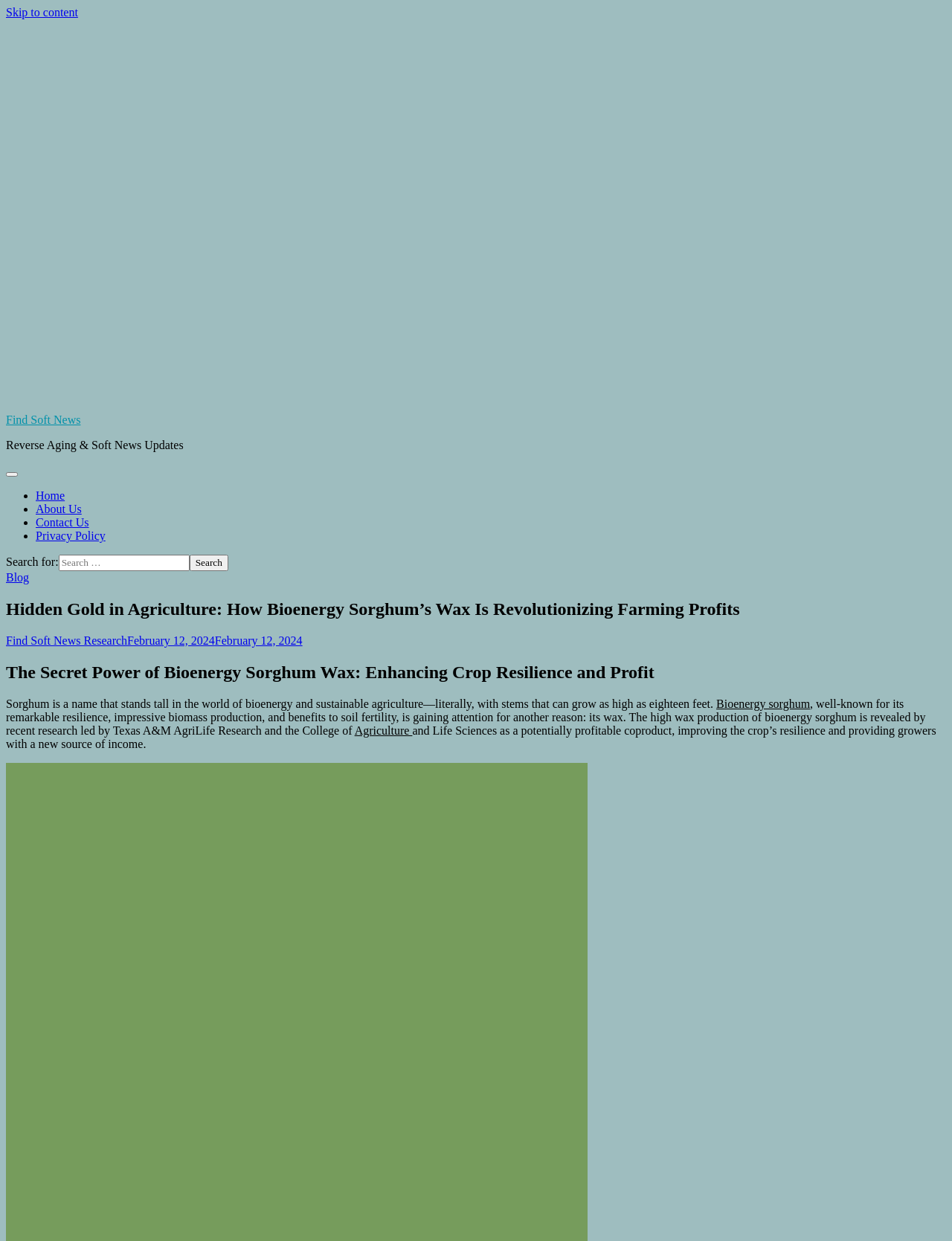Locate the bounding box coordinates of the element that should be clicked to fulfill the instruction: "Search for something".

[0.006, 0.447, 0.994, 0.46]